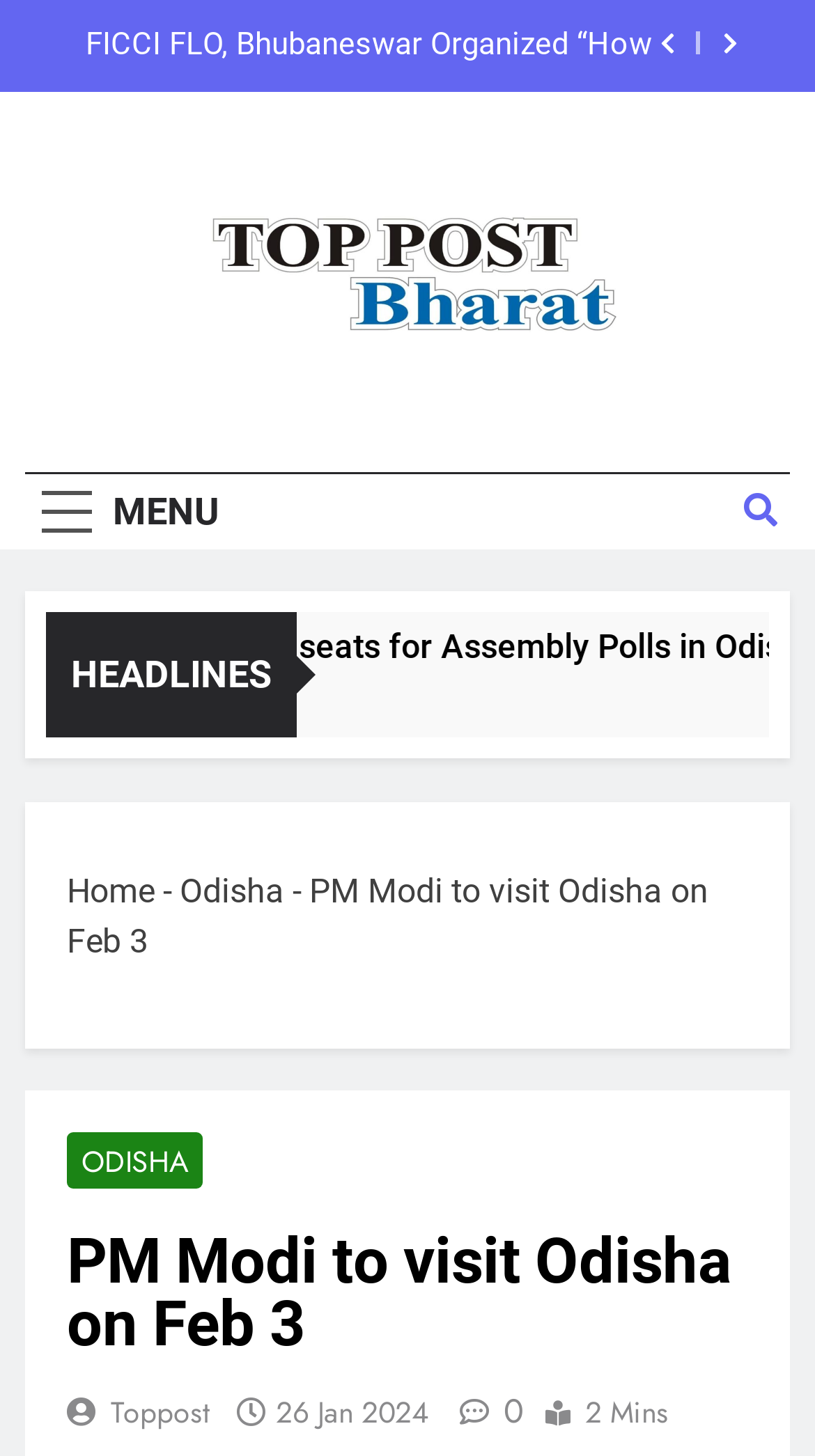What is the category of news on this webpage?
Based on the image, give a concise answer in the form of a single word or short phrase.

English News